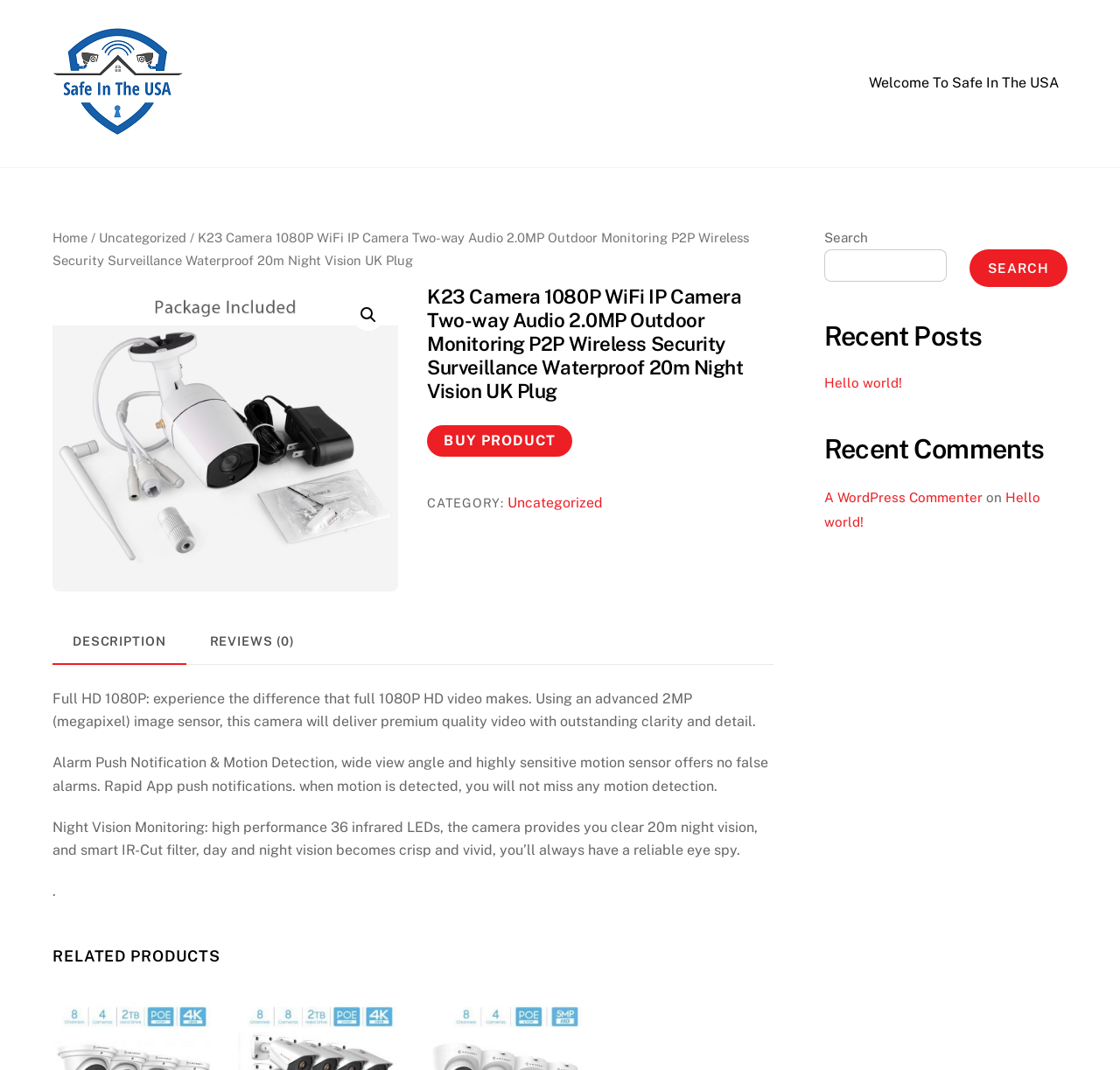Please find the bounding box coordinates of the element that must be clicked to perform the given instruction: "Search for something". The coordinates should be four float numbers from 0 to 1, i.e., [left, top, right, bottom].

None